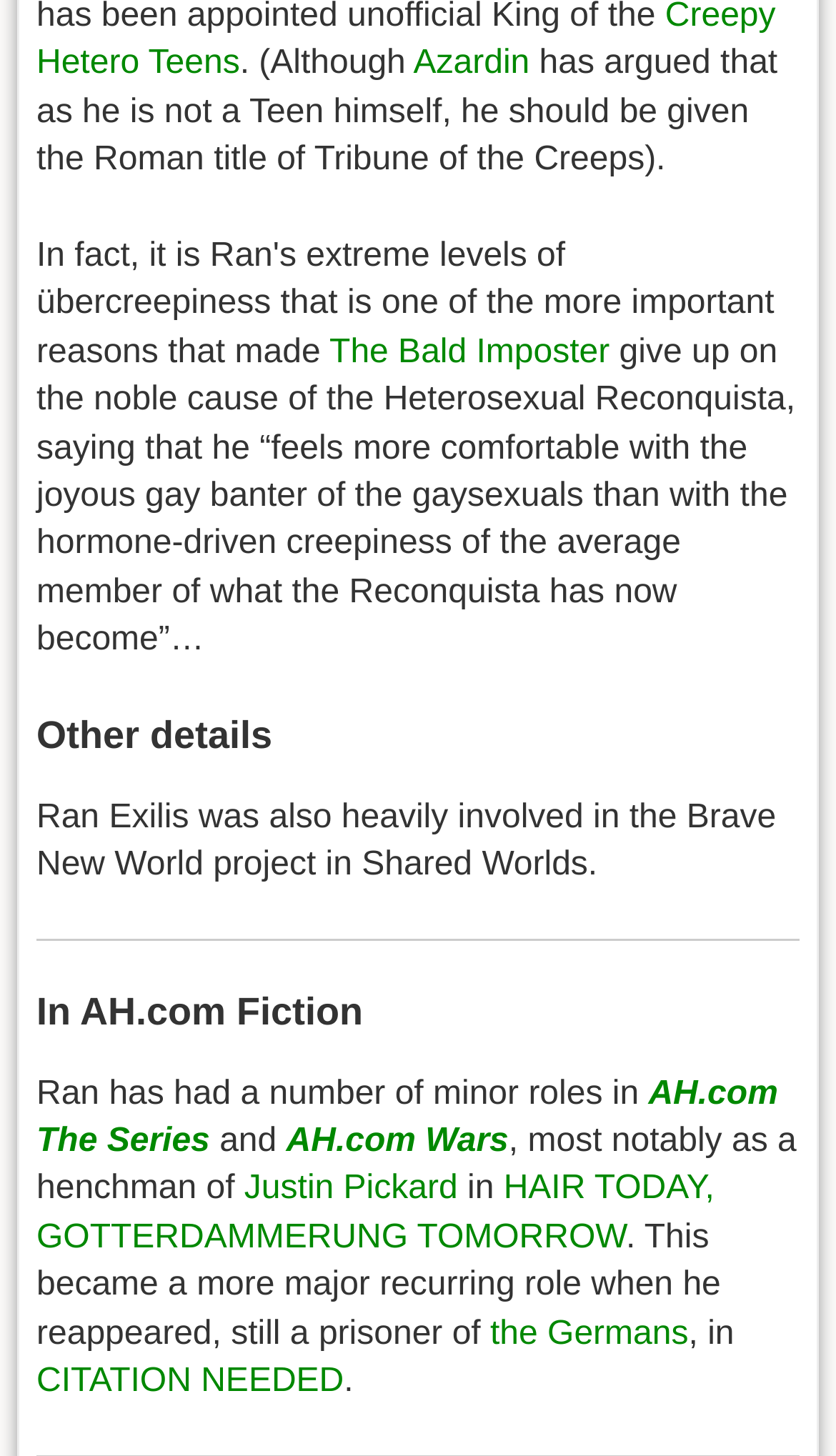Can you give a detailed response to the following question using the information from the image? How many links are there in the 'In AH.com Fiction' section?

In the 'In AH.com Fiction' section, there are three links: 'AH.com The Series', 'AH.com Wars', and 'HAIR TODAY, GOTTERDAMMERUNG TOMORROW'.